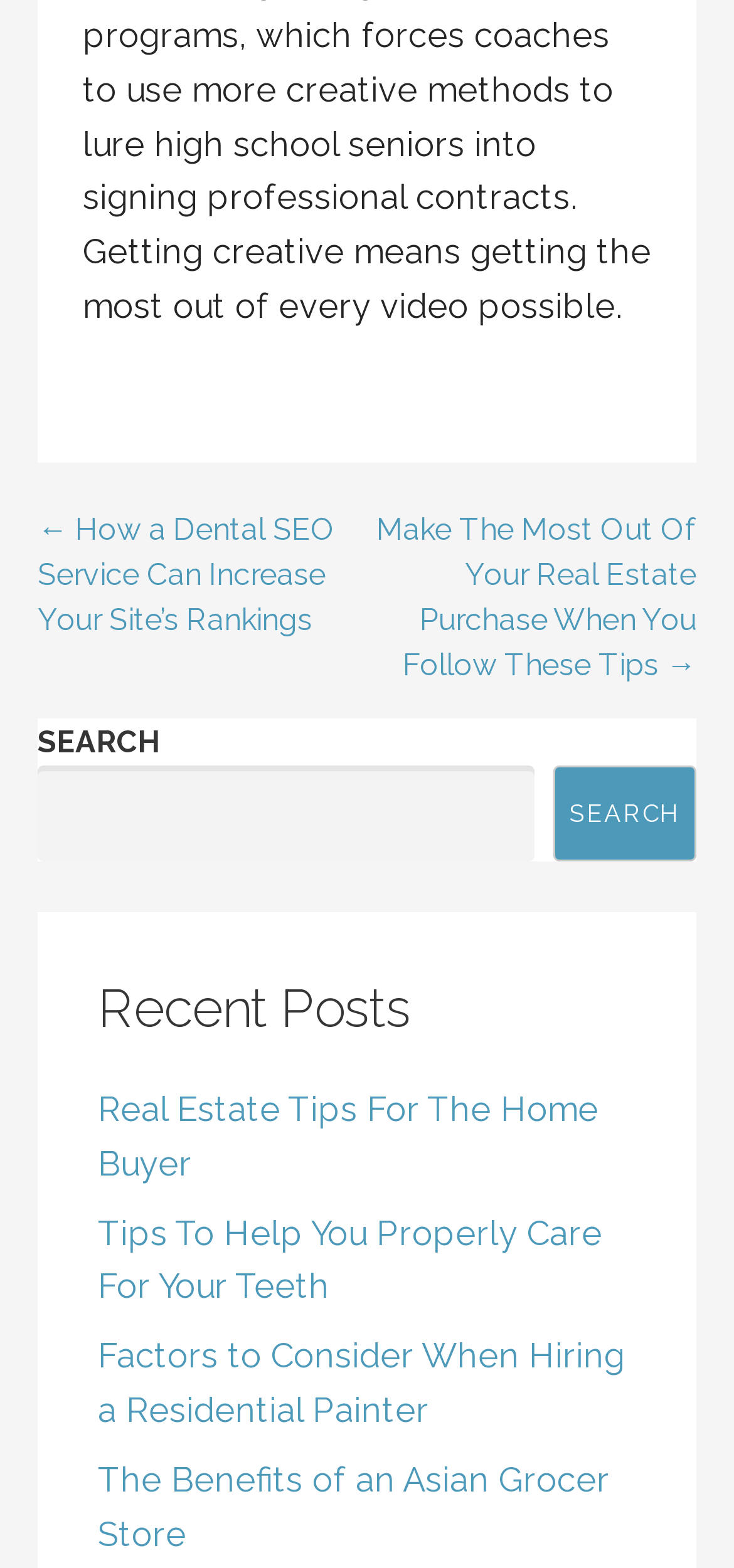Calculate the bounding box coordinates of the UI element given the description: "Search".

[0.753, 0.488, 0.949, 0.549]